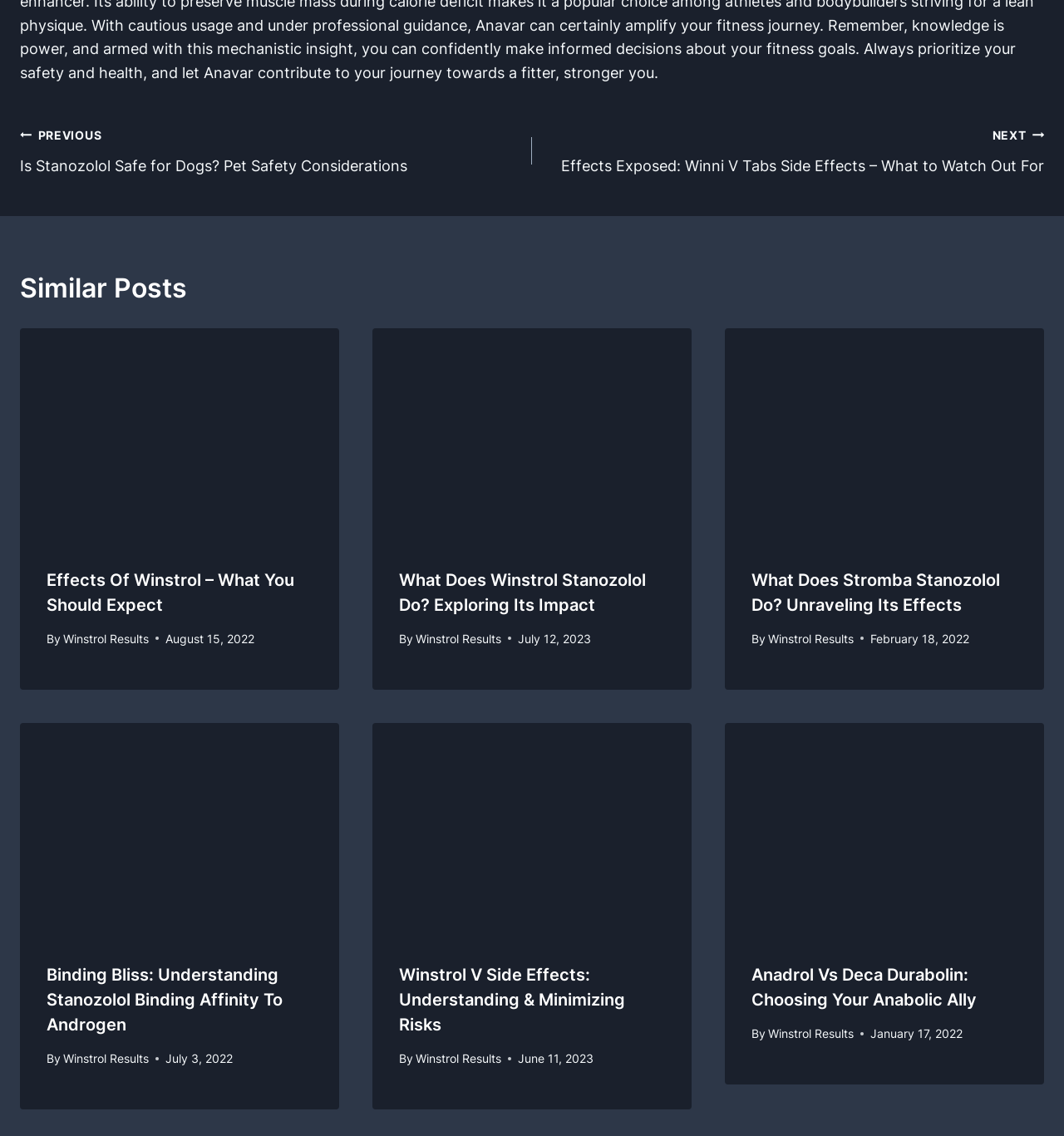Locate the bounding box coordinates of the area that needs to be clicked to fulfill the following instruction: "Click on the 'Binding Bliss: Understanding Stanozolol Binding Affinity to Androgen' link". The coordinates should be in the format of four float numbers between 0 and 1, namely [left, top, right, bottom].

[0.019, 0.636, 0.319, 0.824]